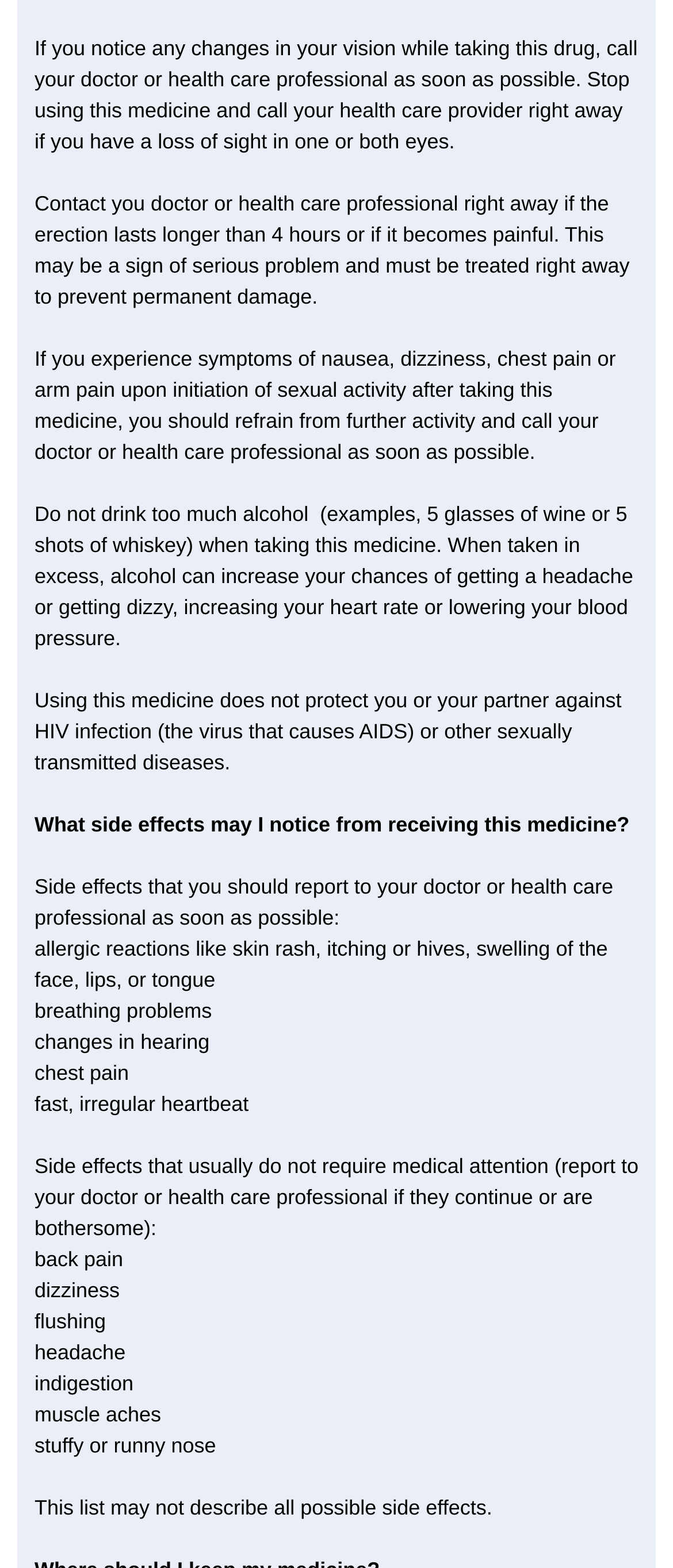Can you give a comprehensive explanation to the question given the content of the image?
How should I store my medicine?

According to the StaticText element, it is recommended to 'Store at room temperature between 15 and 30 degrees C (59 and 86 degrees F)'.